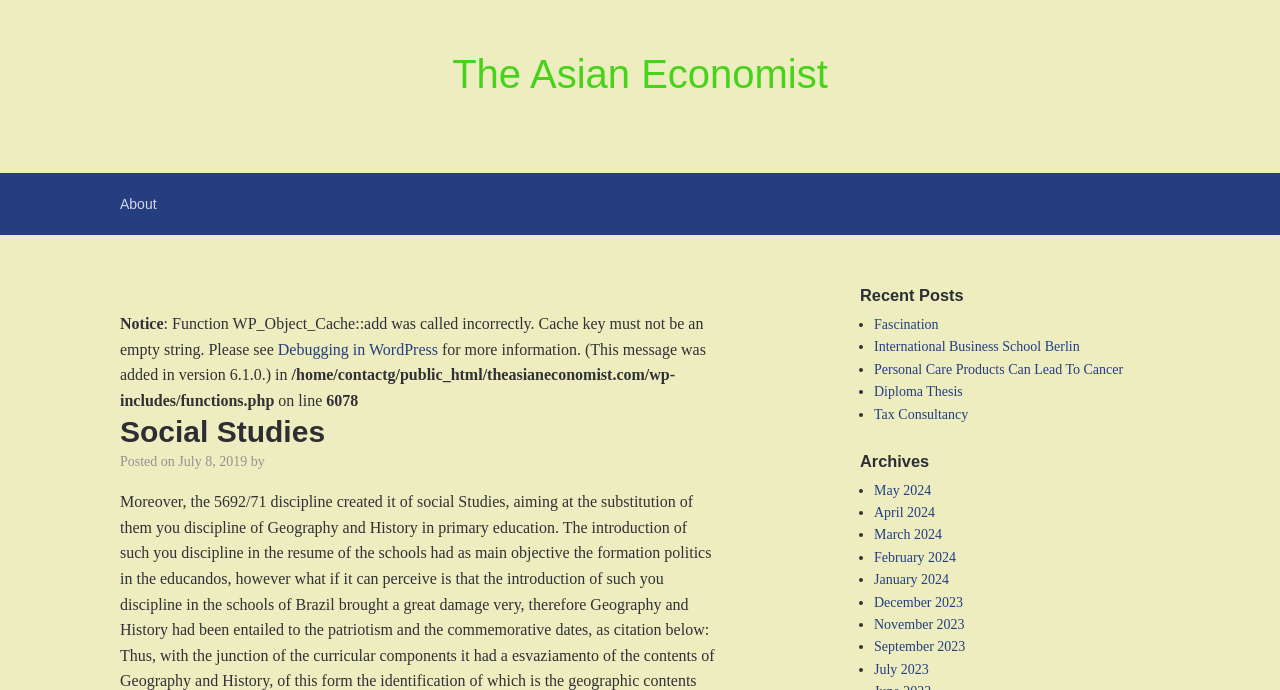Based on the image, please respond to the question with as much detail as possible:
What is the name of the website?

The name of the website can be found in the top-left corner of the webpage, where it says 'The Asian Economist' in a link format.